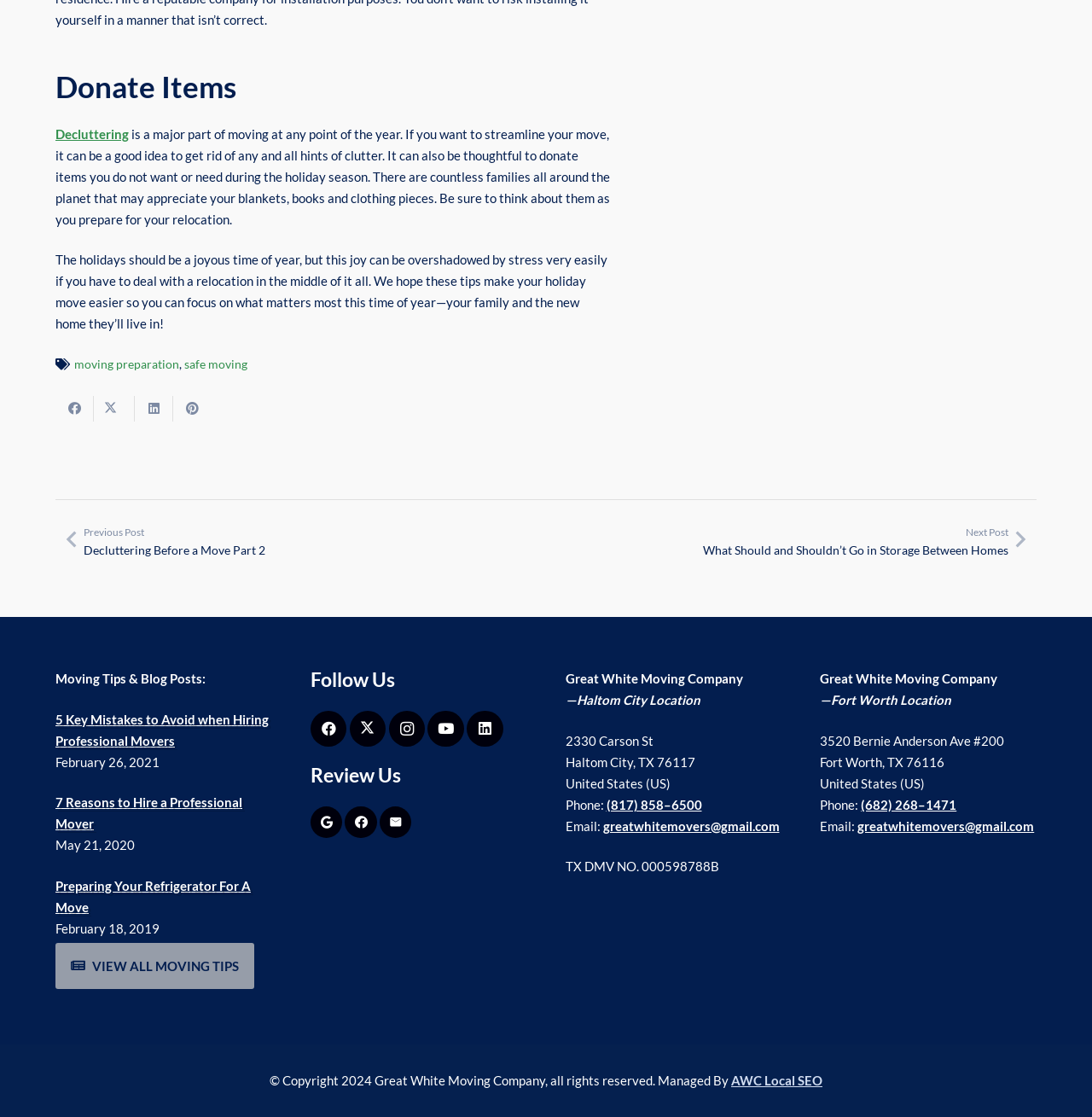Please determine the bounding box coordinates for the element with the description: "Home".

None